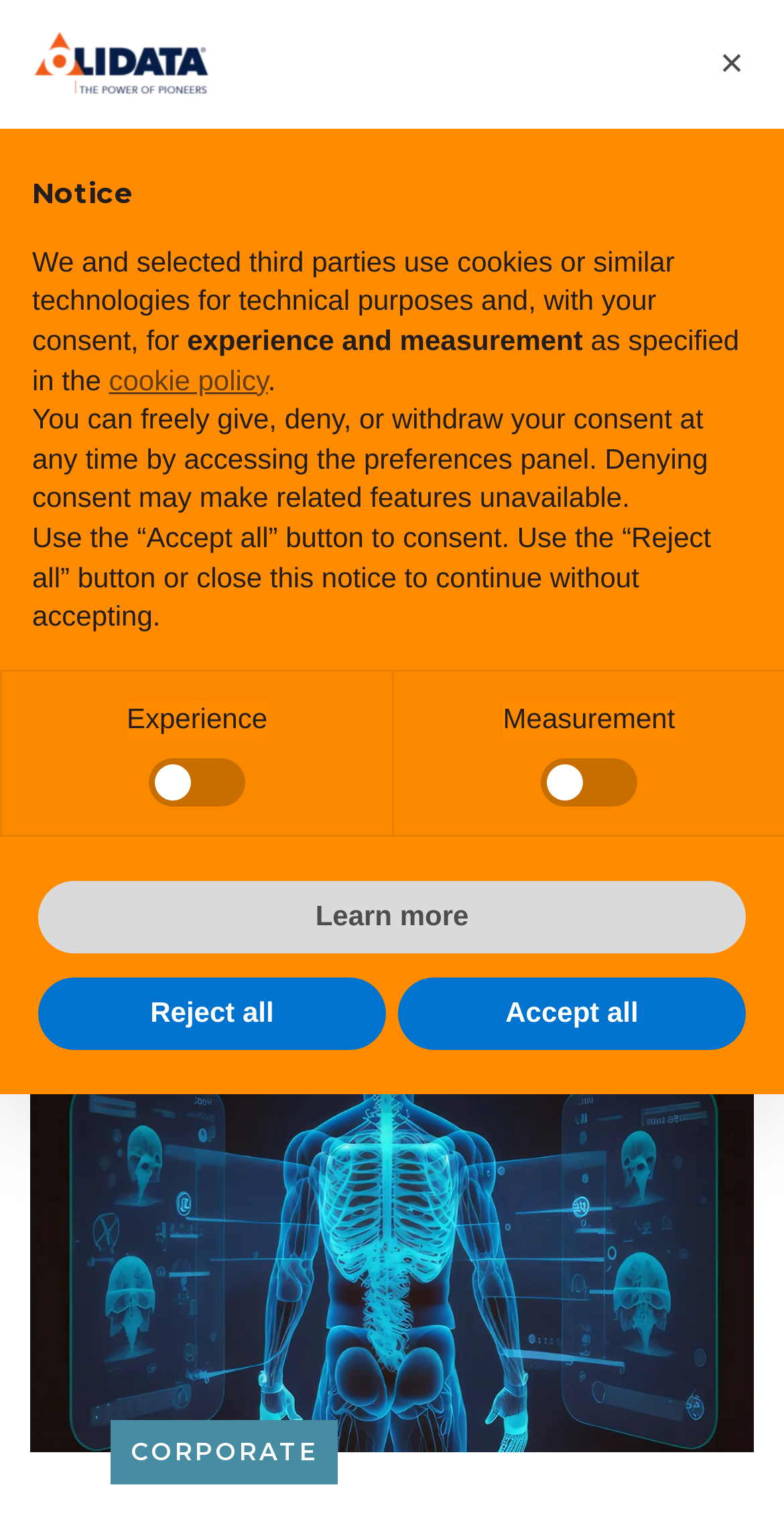Please give a short response to the question using one word or a phrase:
How many links are there in the top navigation menu?

3